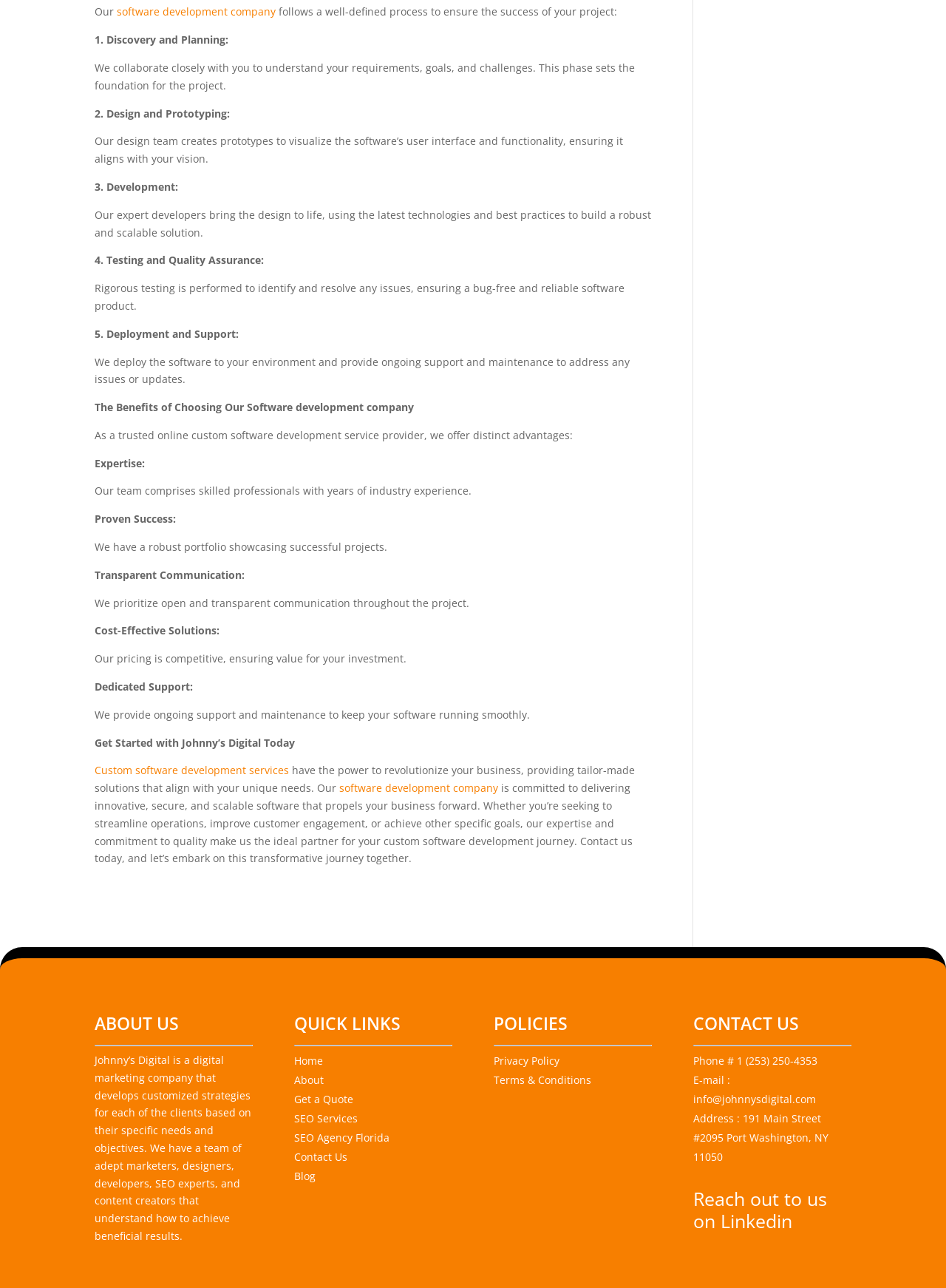What is the company's software development process?
From the screenshot, provide a brief answer in one word or phrase.

Discovery, Design, Development, Testing, Deployment